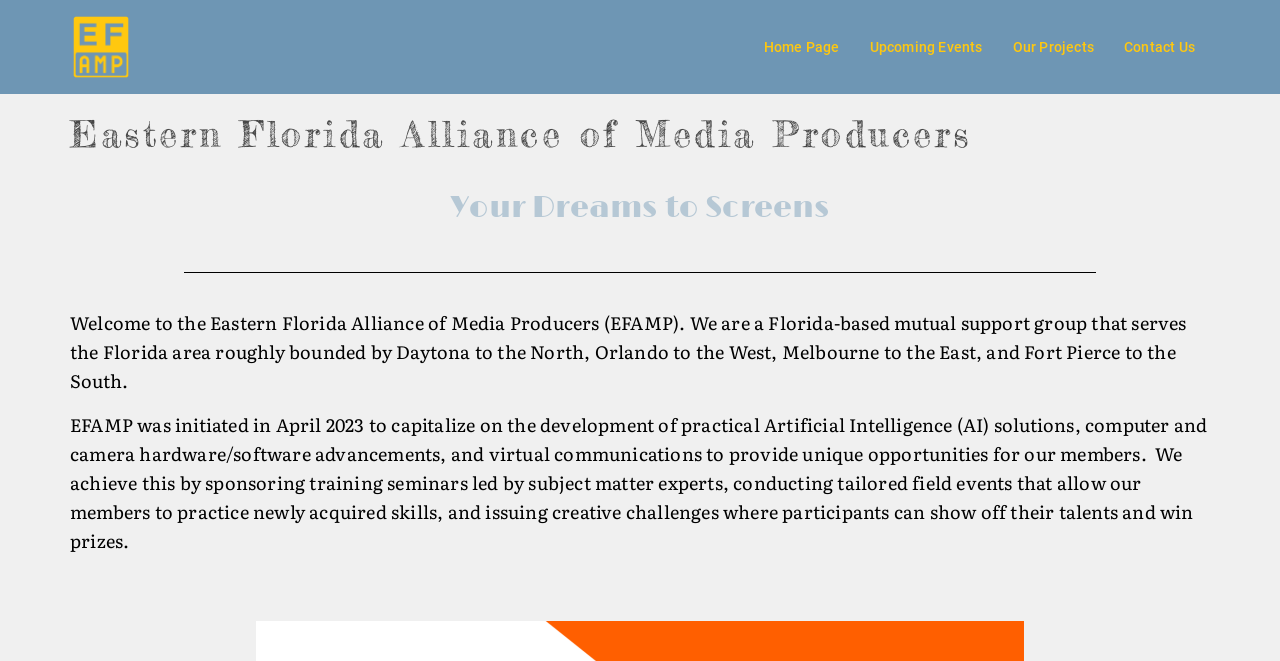Give a short answer using one word or phrase for the question:
What is the name of the organization?

Eastern Florida Alliance of Media Producers